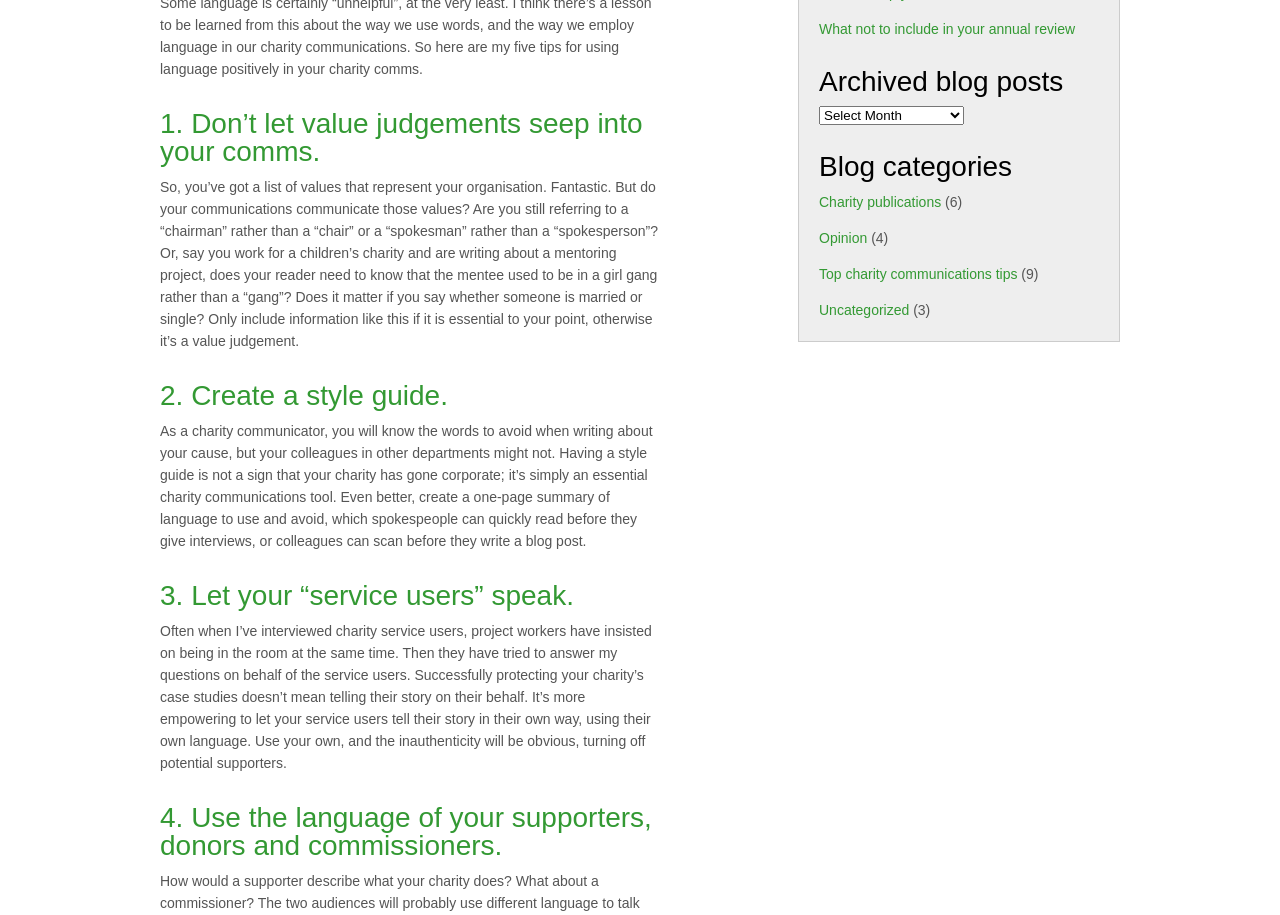From the element description: "Uncategorized", extract the bounding box coordinates of the UI element. The coordinates should be expressed as four float numbers between 0 and 1, in the order [left, top, right, bottom].

[0.64, 0.33, 0.71, 0.348]